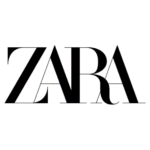Describe the image thoroughly, including all noticeable details.

The image features the logo of "ZARA," a renowned fashion retail brand. The logo showcases the brand name in bold, elegant typography, characterized by its striking black font that stands out against a clean white background. ZARA is recognized for its chic and modern aesthetic, embodying the latest fashion trends while maintaining a sense of sophistication. This logo represents the brand's commitment to providing stylish apparel and accessories across various collections, appealing to a diverse clientele. The image is part of a collection of downloadable logos available in PNG format, optimized for web usage to ensure quality and quick loading on websites.